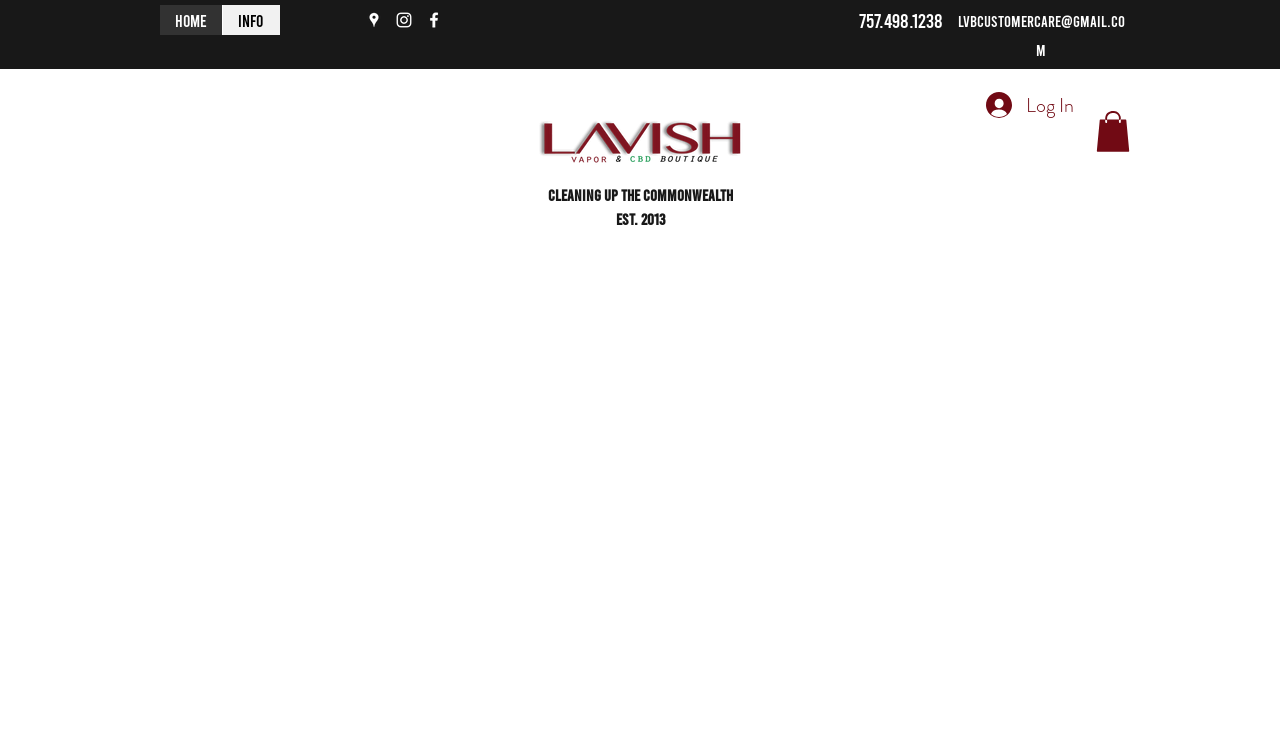Detail the features and information presented on the webpage.

The webpage is a home page for Lavish Premium Vapor Boutique. At the top left, there is a social bar with three links to Google Places, Instagram, and Facebook, each accompanied by an image. To the right of the social bar, there is a phone number "757.498.1238" and an email address "LVBcustomercare@gmail.com". 

Below the social bar, there is a navigation menu with two links, "Home" and "Info". Next to the navigation menu, there is a large image of the Lavish logo. 

In the middle of the page, there are two lines of text, "CLEANING UP THE COMMONWEALTH" and "EST. 2013", which appear to be the boutique's slogan and establishment year, respectively. 

At the top right, there are two buttons, "Log In" and another button with no text, each accompanied by an image.